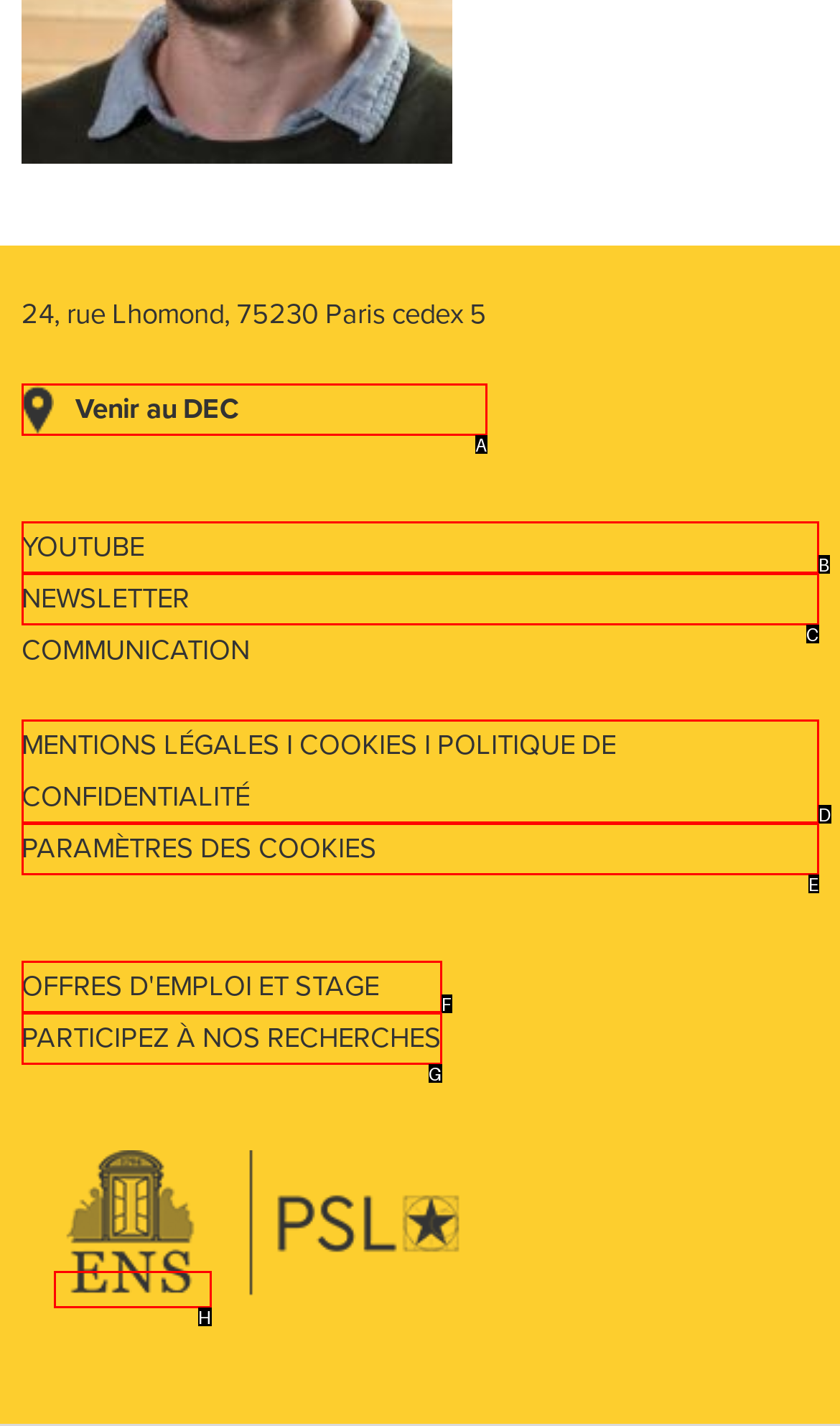Based on the description: alt="LogoENS", identify the matching HTML element. Reply with the letter of the correct option directly.

H